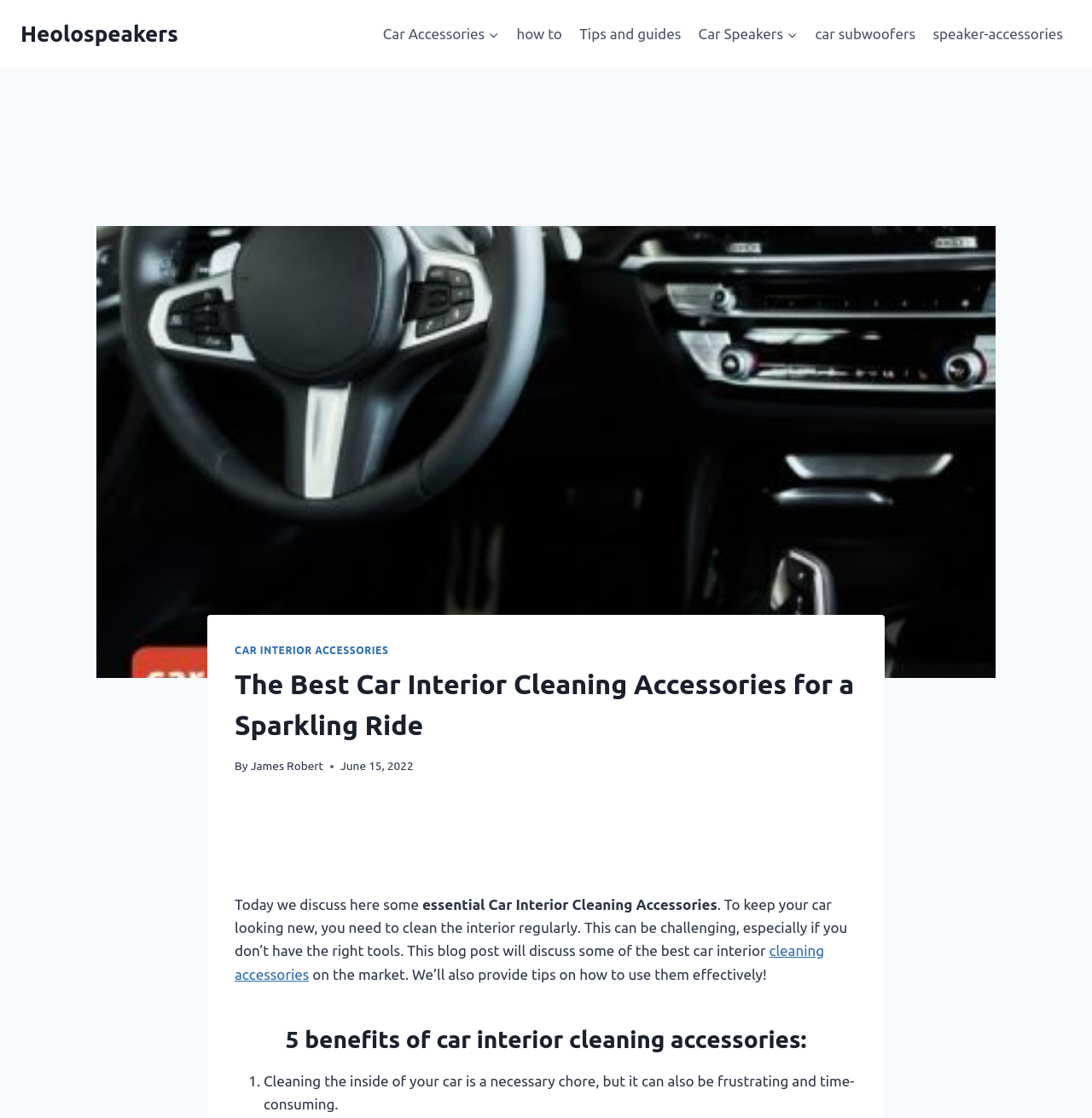Could you determine the bounding box coordinates of the clickable element to complete the instruction: "Click the 'Events' link"? Provide the coordinates as four float numbers between 0 and 1, i.e., [left, top, right, bottom].

None